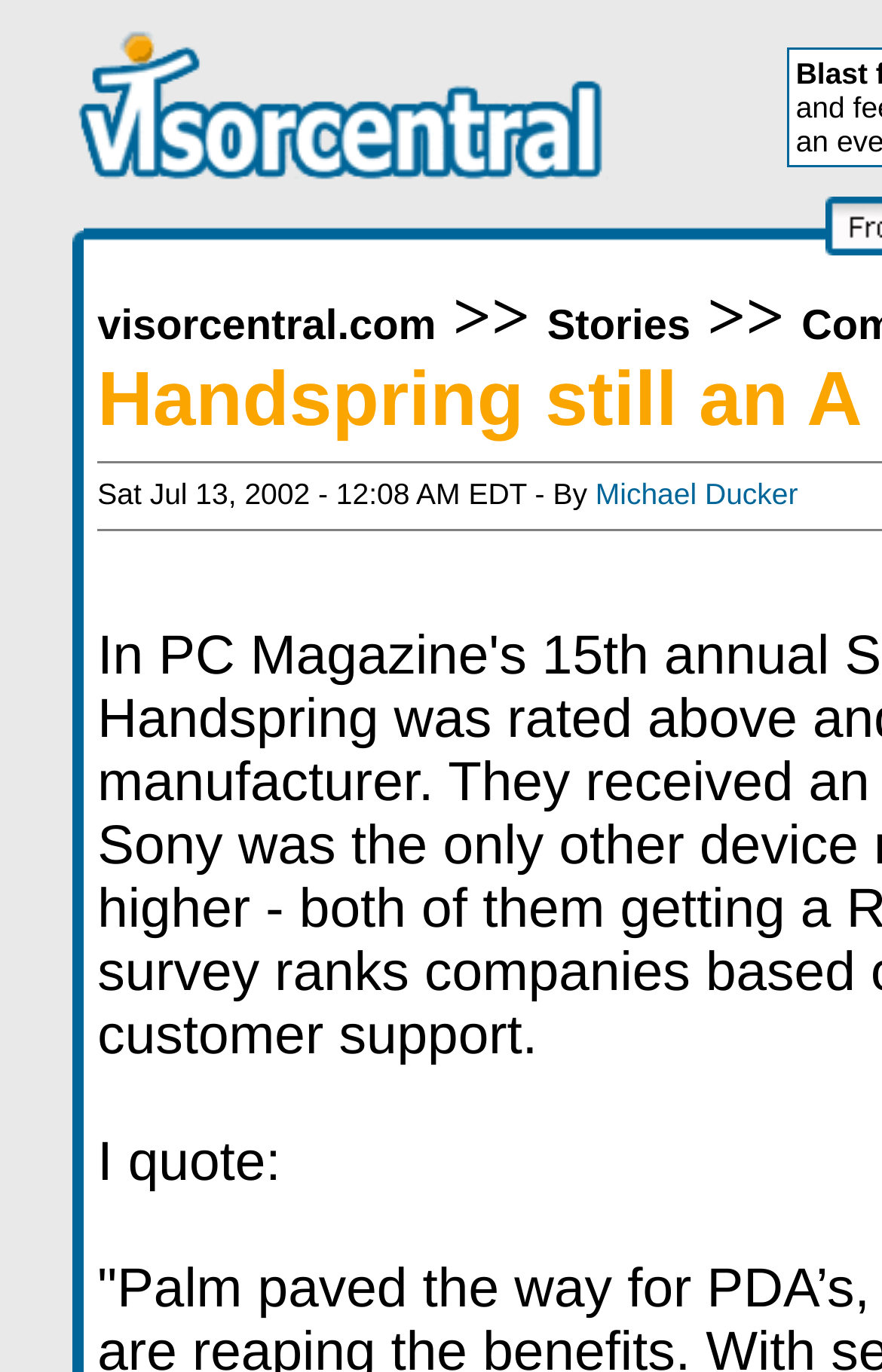How many links are there in the top navigation bar?
Based on the image, give a one-word or short phrase answer.

3